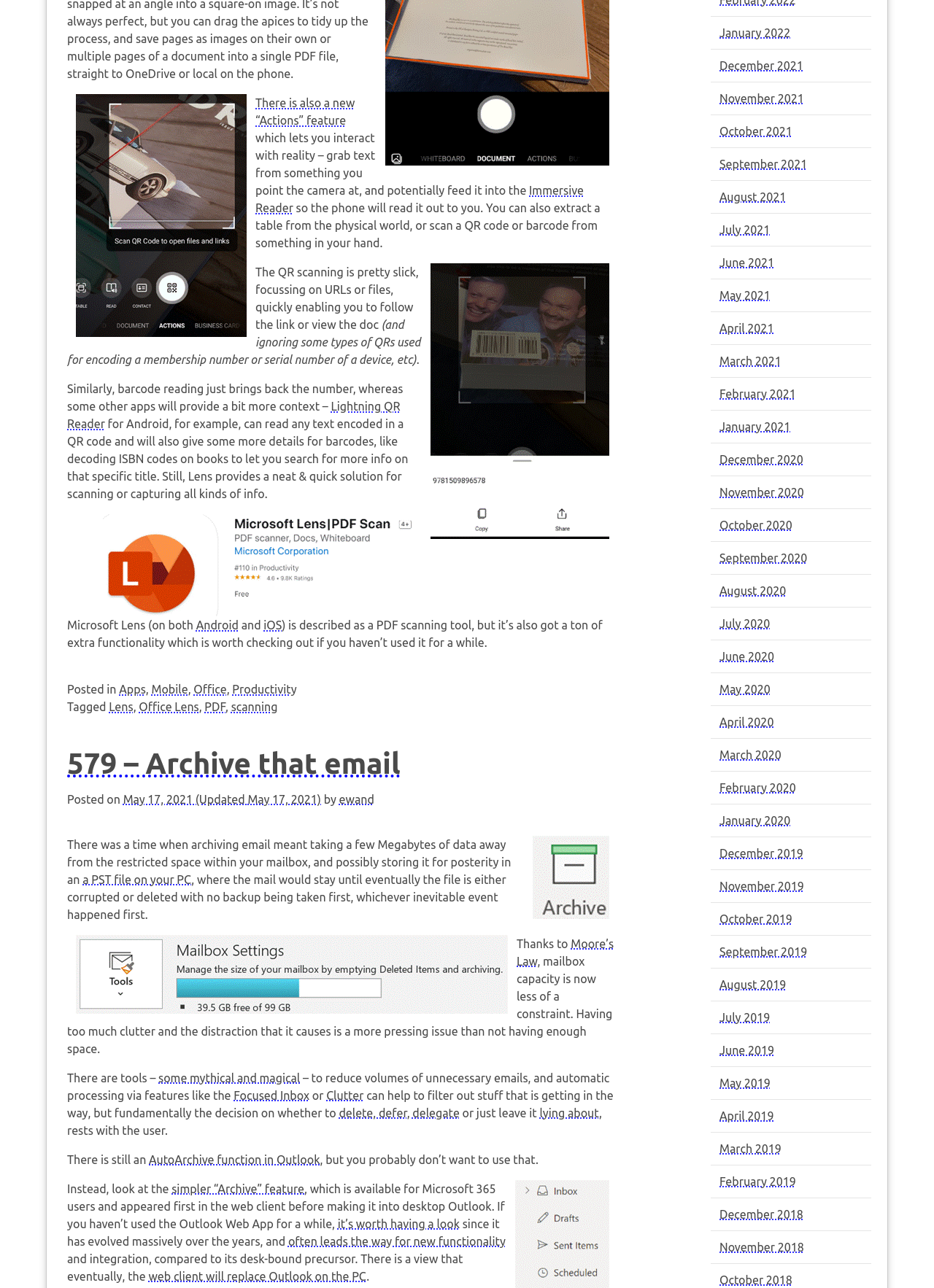What is the 'Archive' feature in Outlook used for?
Please respond to the question with as much detail as possible.

The 'Archive' feature in Outlook is used to move emails out of the inbox and into an archive, helping to declutter the inbox and keep emails organized.